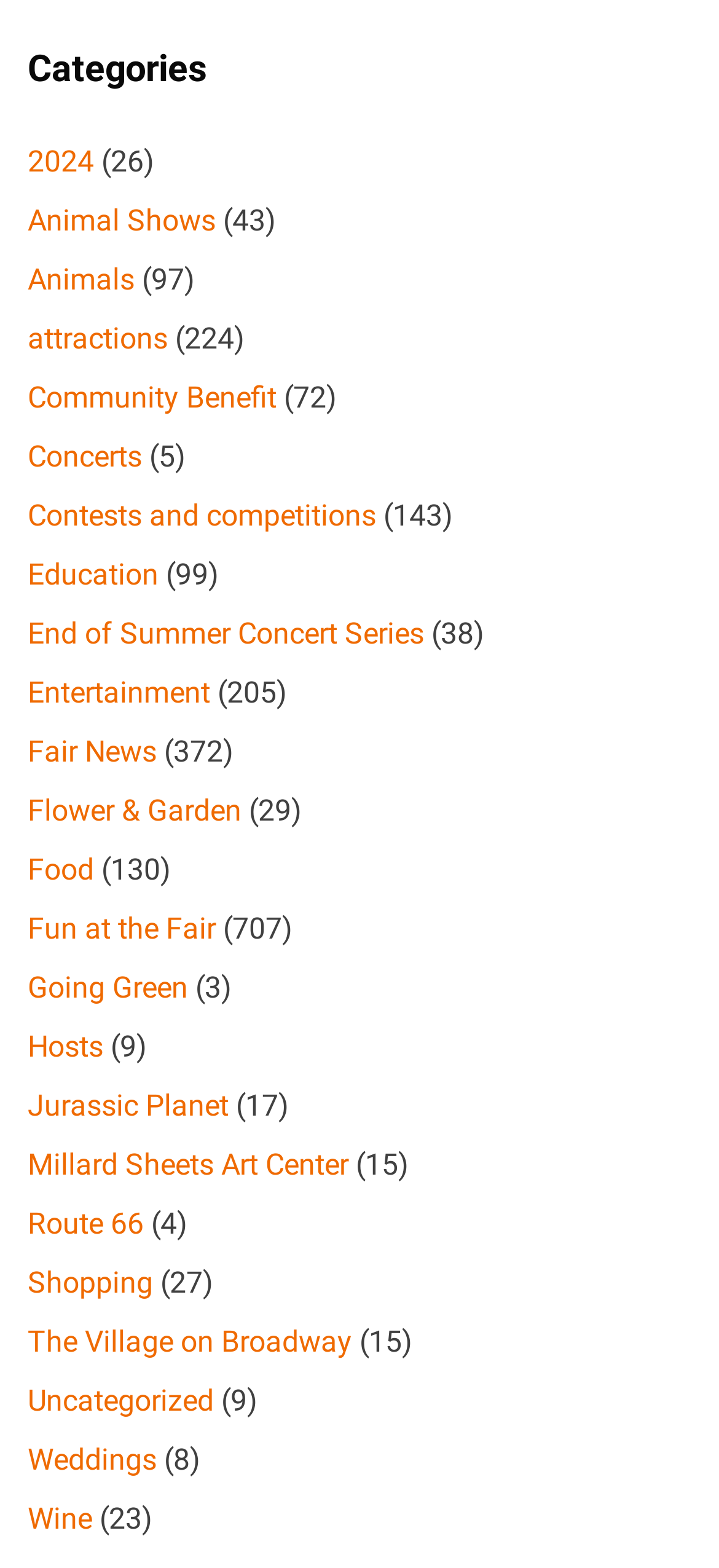Please find the bounding box for the UI component described as follows: "Flower & Garden".

[0.038, 0.529, 0.336, 0.551]